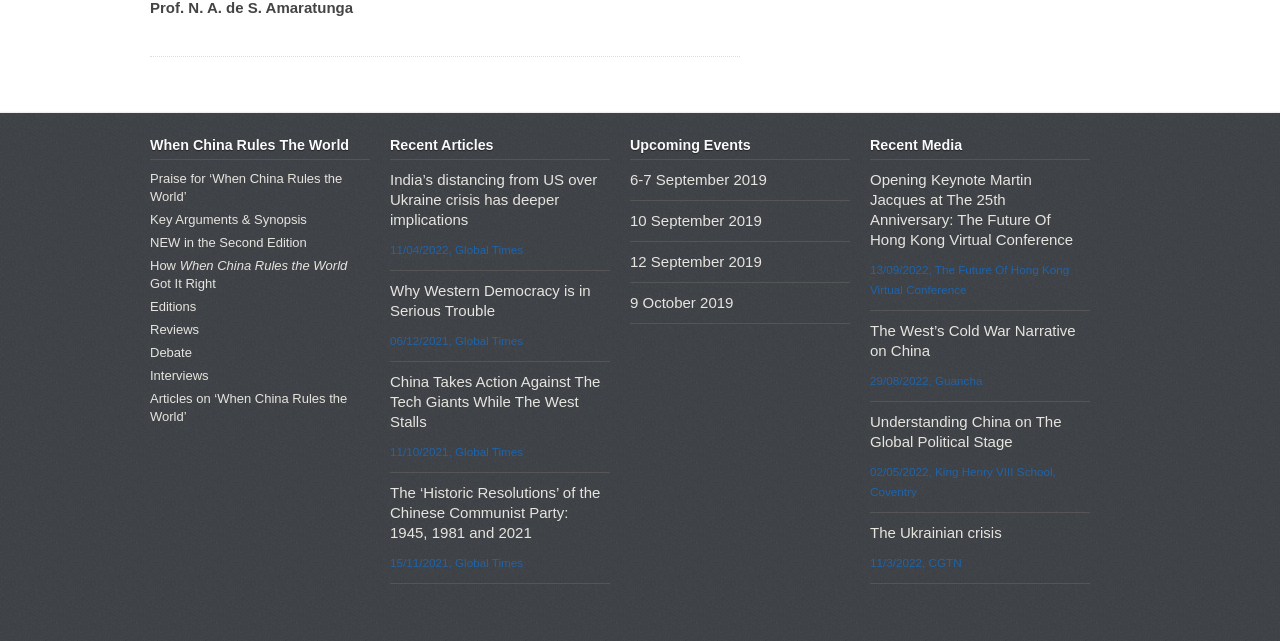Can you specify the bounding box coordinates of the area that needs to be clicked to fulfill the following instruction: "Watch 'Opening Keynote Martin Jacques at The 25th Anniversary: The Future Of Hong Kong Virtual Conference'"?

[0.68, 0.267, 0.838, 0.387]